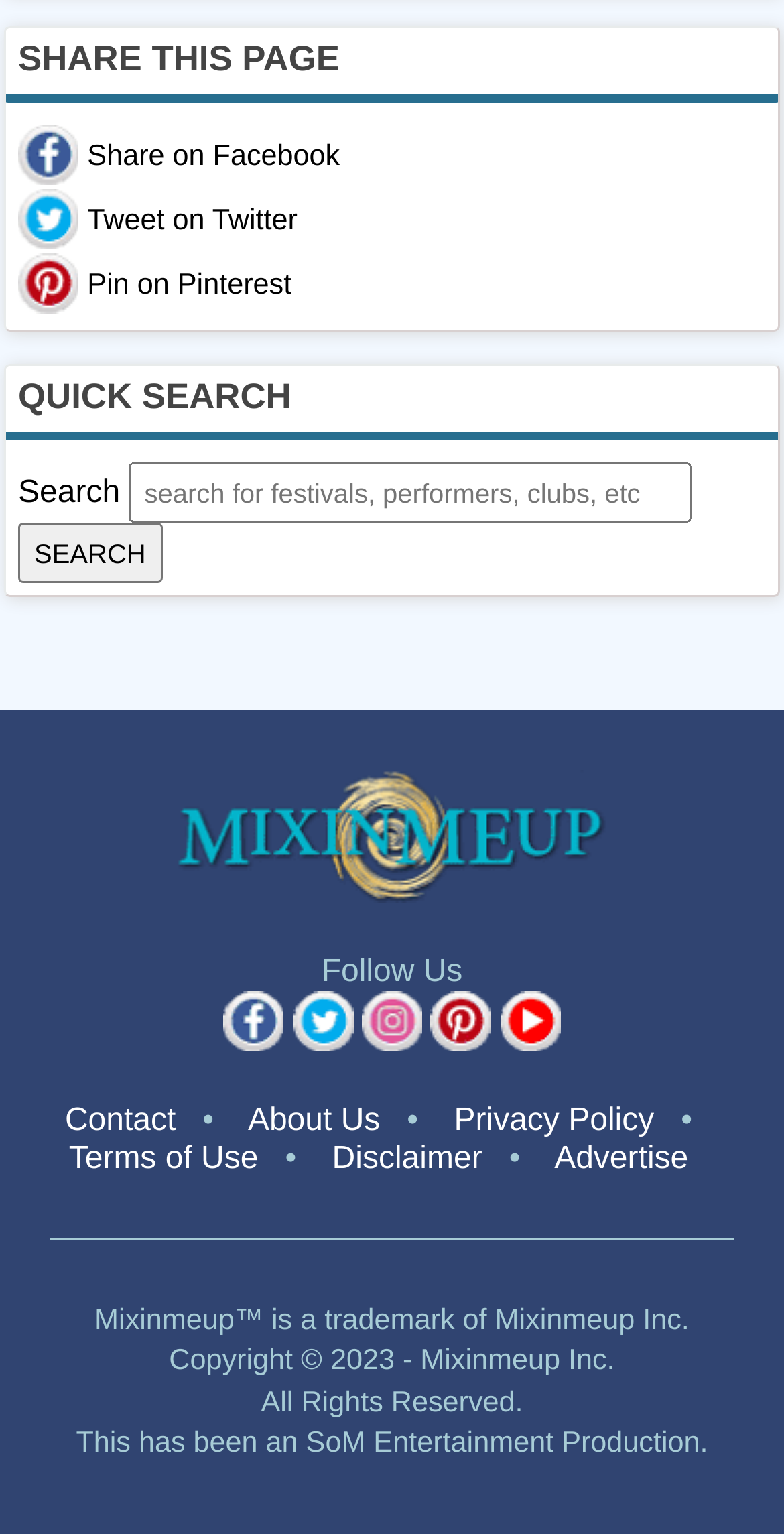Provide a one-word or one-phrase answer to the question:
What is the name of the company that owns the 'Mixinmeup' trademark?

Mixinmeup Inc.